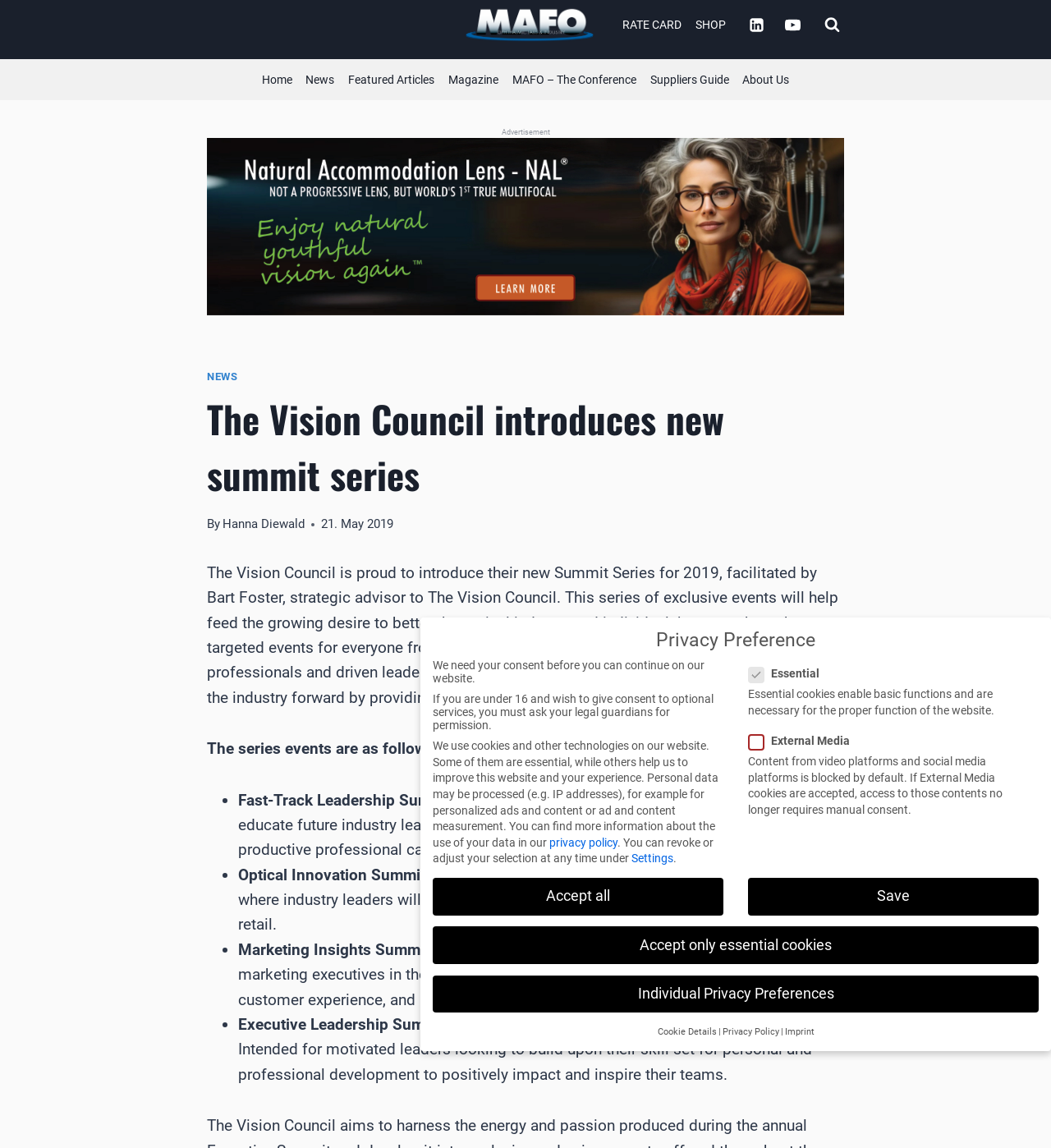Identify the bounding box coordinates necessary to click and complete the given instruction: "View Search Form".

[0.777, 0.008, 0.806, 0.035]